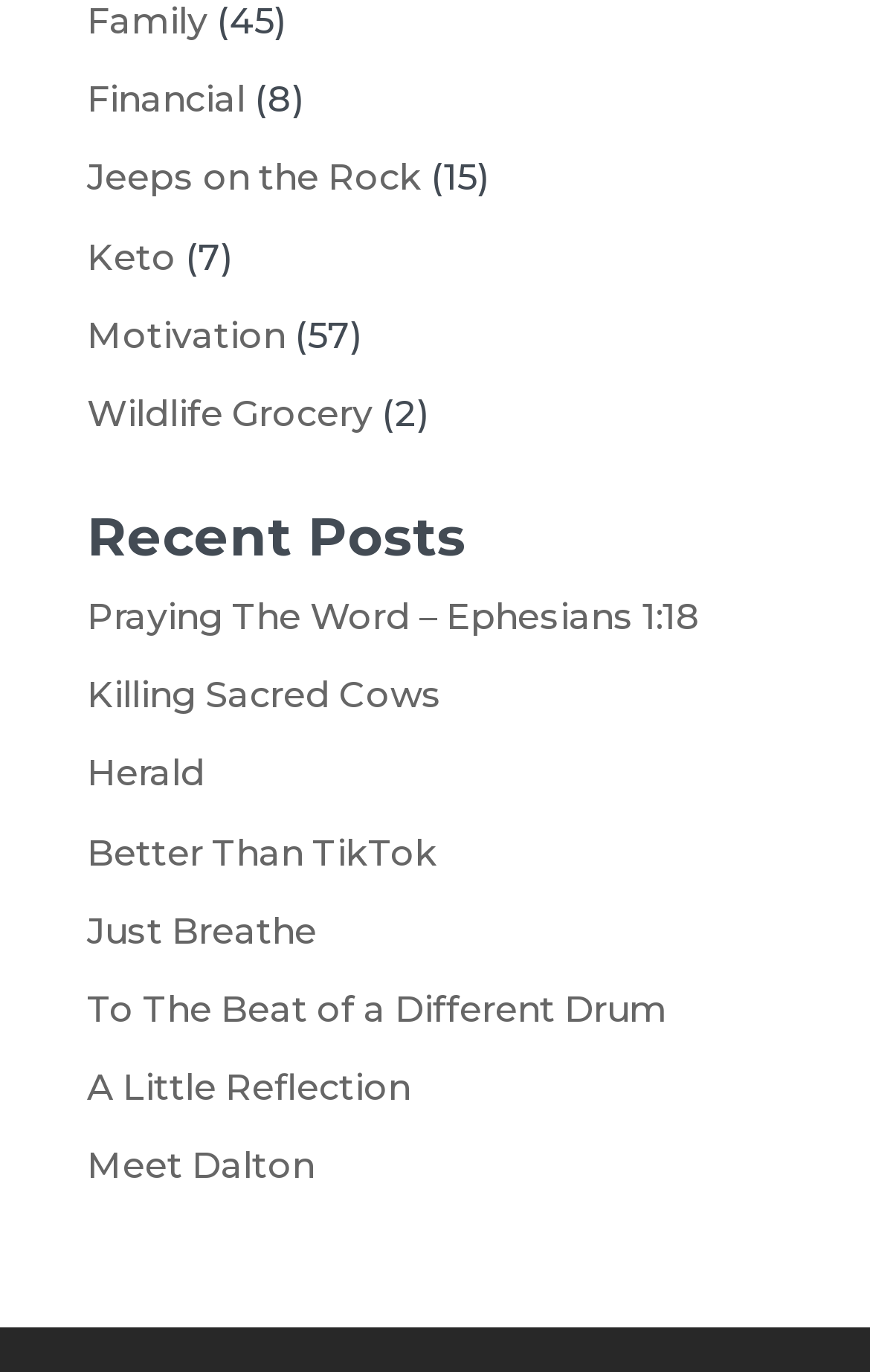Locate the bounding box coordinates of the region to be clicked to comply with the following instruction: "View Recent Posts". The coordinates must be four float numbers between 0 and 1, in the form [left, top, right, bottom].

[0.1, 0.372, 0.9, 0.428]